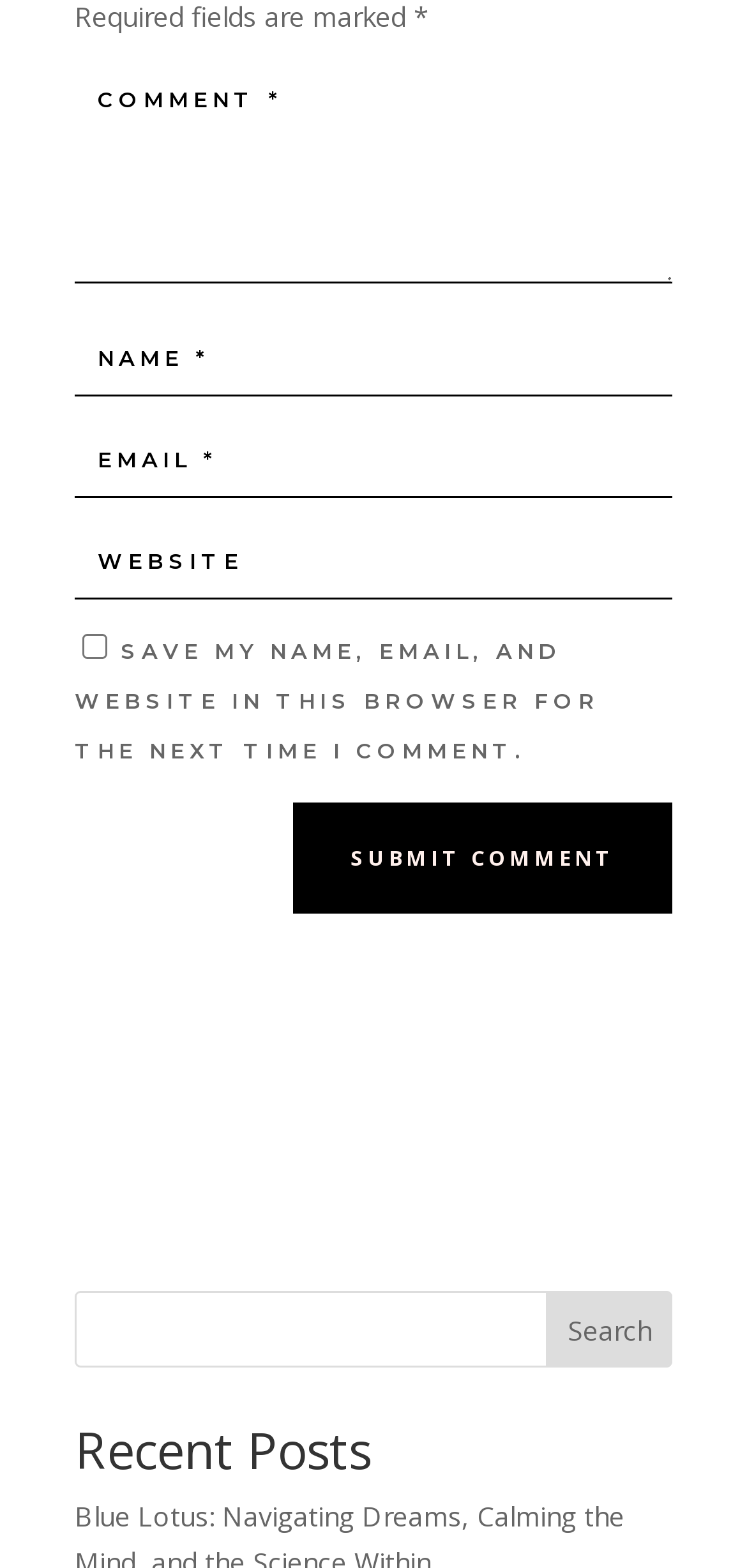Pinpoint the bounding box coordinates of the area that must be clicked to complete this instruction: "Save your information for next time".

[0.11, 0.405, 0.144, 0.421]